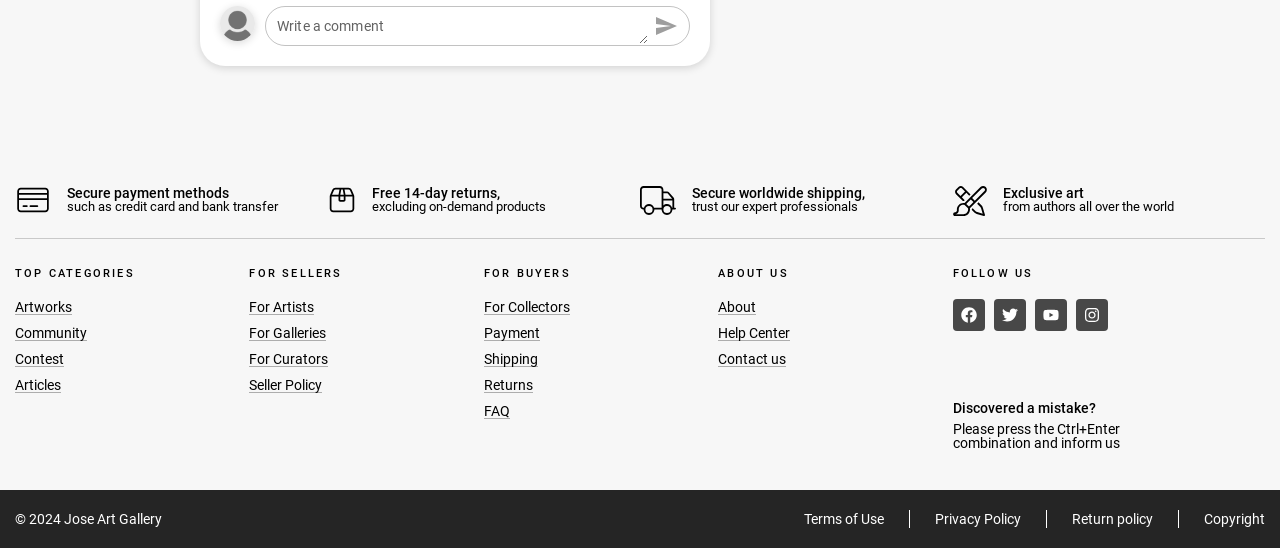Locate the bounding box coordinates of the clickable region necessary to complete the following instruction: "Upload a profile picture". Provide the coordinates in the format of four float numbers between 0 and 1, i.e., [left, top, right, bottom].

[0.172, 0.011, 0.199, 0.074]